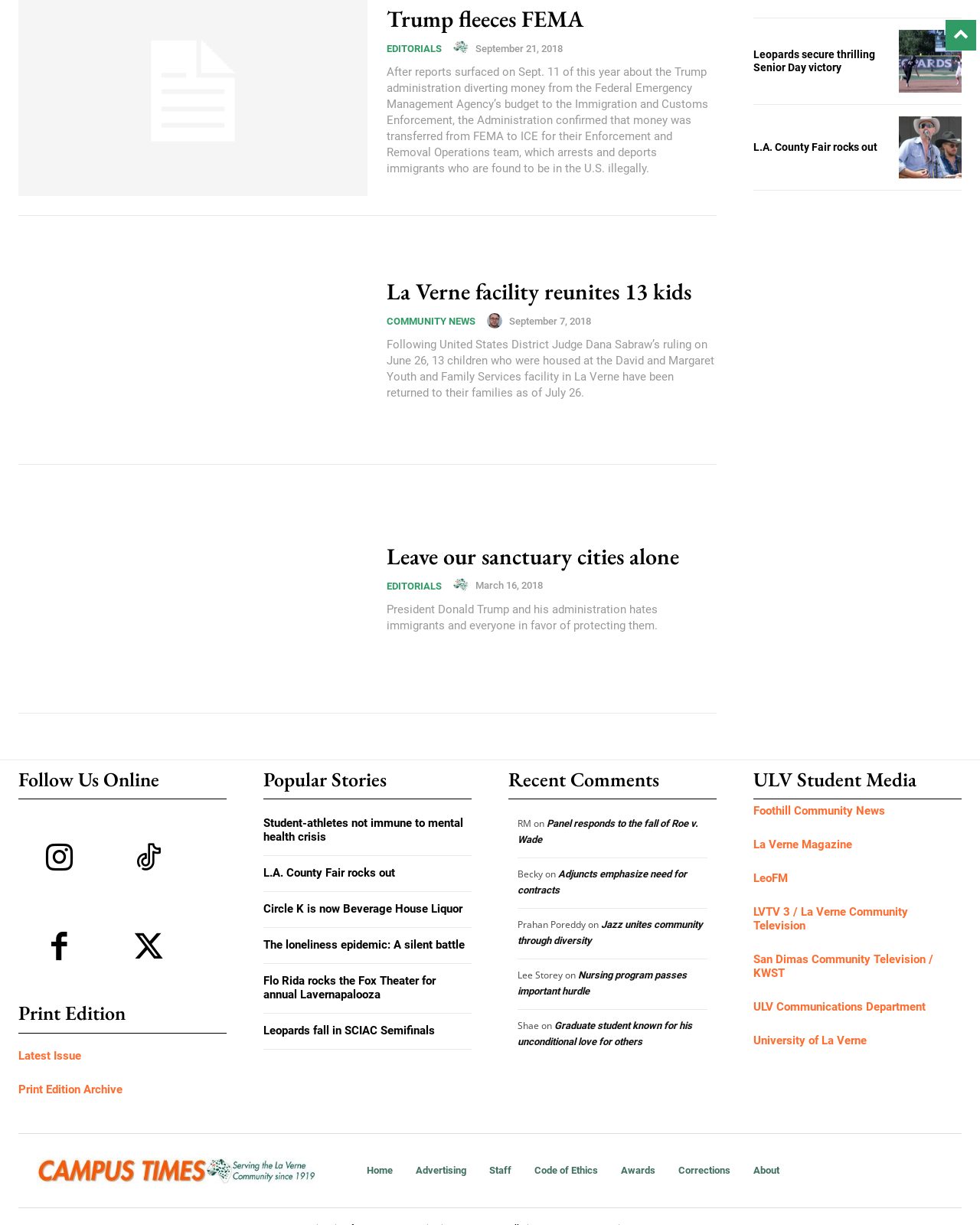Please indicate the bounding box coordinates of the element's region to be clicked to achieve the instruction: "Click on the 'Trump fleeces FEMA' article". Provide the coordinates as four float numbers between 0 and 1, i.e., [left, top, right, bottom].

[0.395, 0.003, 0.595, 0.028]